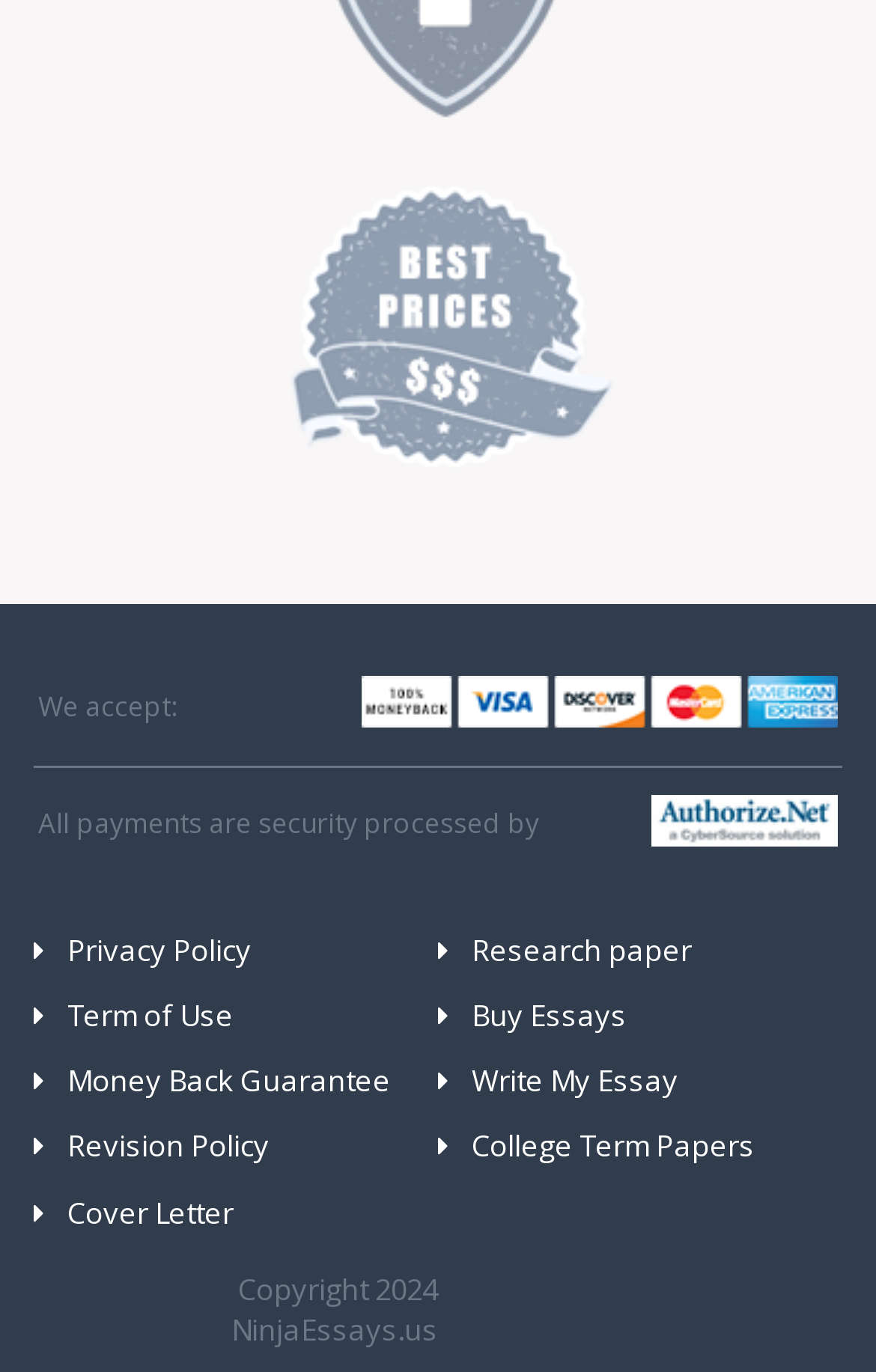What is the copyright year of the website?
Provide a detailed and extensive answer to the question.

At the very bottom of the webpage, there is a static text that reads 'Copyright 2024 NinjaEssays.us'. This indicates that the website's copyright year is 2024.